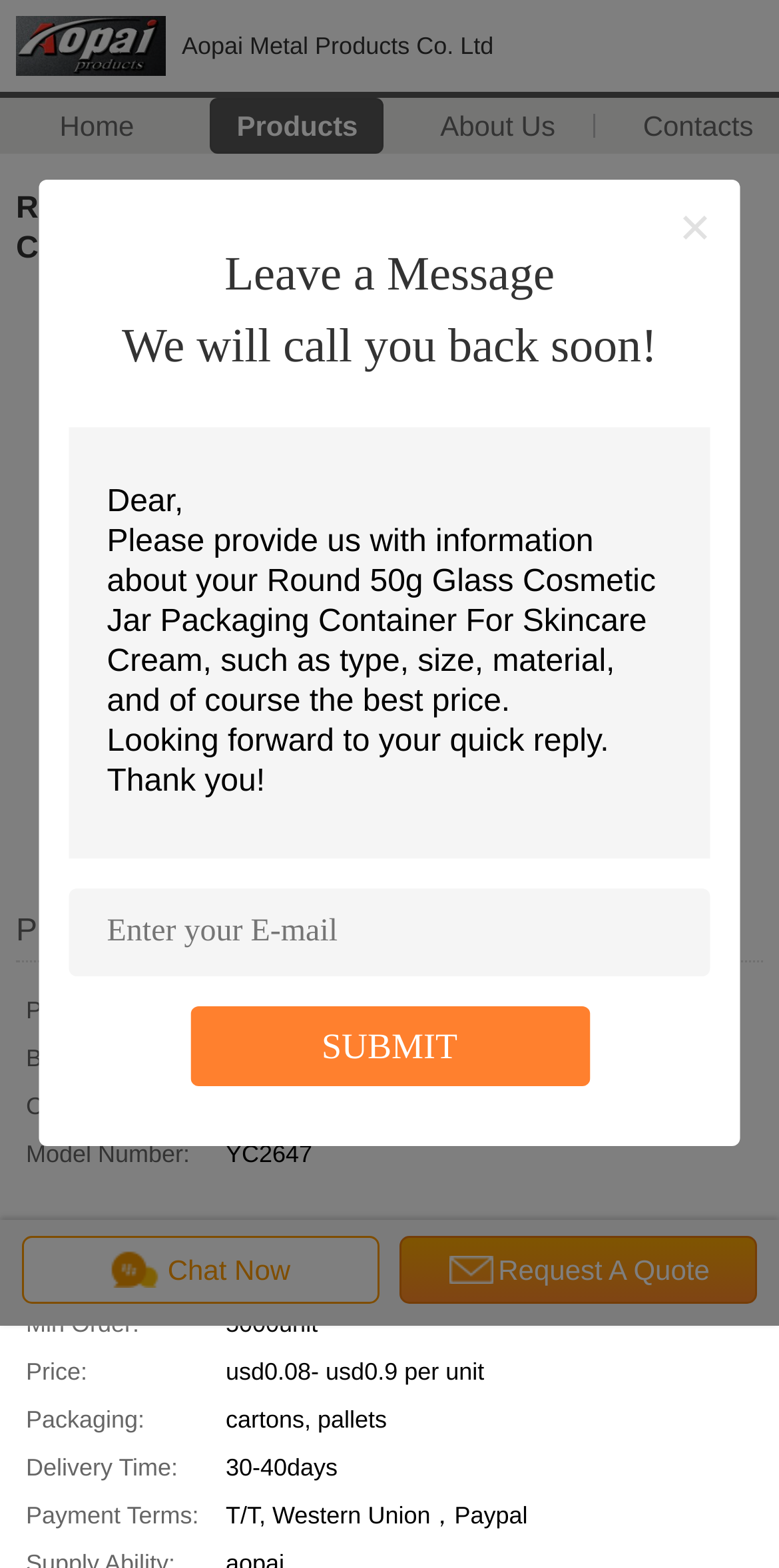What is the purpose of the 'Leave a Message' section?
Examine the screenshot and reply with a single word or phrase.

To contact the supplier